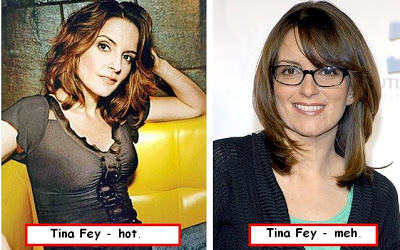Explain the image with as much detail as possible.

The image features a split comparison of the popular comedian and actress Tina Fey, displayed on two sides with contrasting captions. On the left, Fey is seen with a glamorous look, styled with wavy hair and dressed in a fitted black top, accompanied by the label “Tina Fey - hot.” To the right, she appears with a more casual attire and glasses, projecting a down-to-earth vibe, which is marked with the caption “Tina Fey - meh.” This playful juxtaposition reflects the humorous societal perceptions of attractiveness, as exemplified in the meme culture surrounding such assessments. The image is part of a broader commentary on dating apps and the subjective nature of physical appeal.